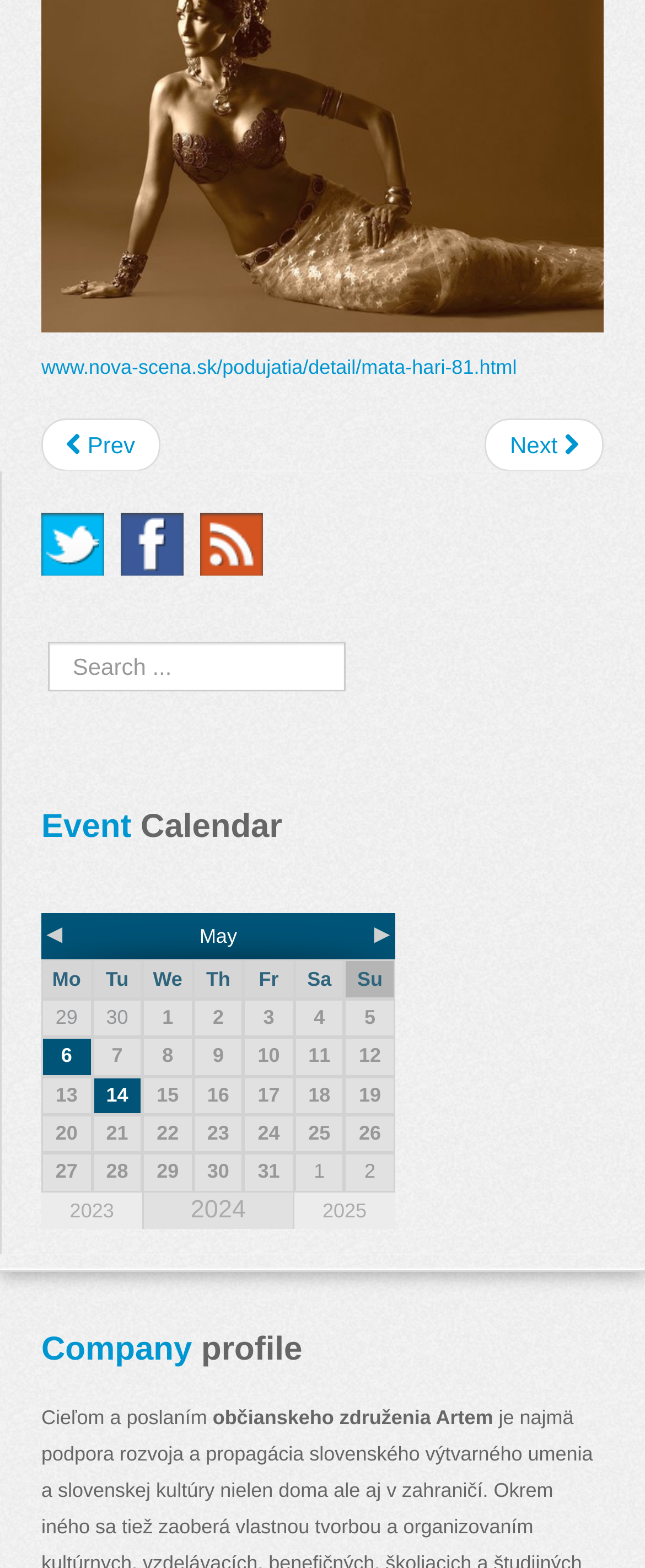Using the information from the screenshot, answer the following question thoroughly:
What is the event calendar for?

The event calendar is for May, as indicated by the '◄ May ►' text in the table header.